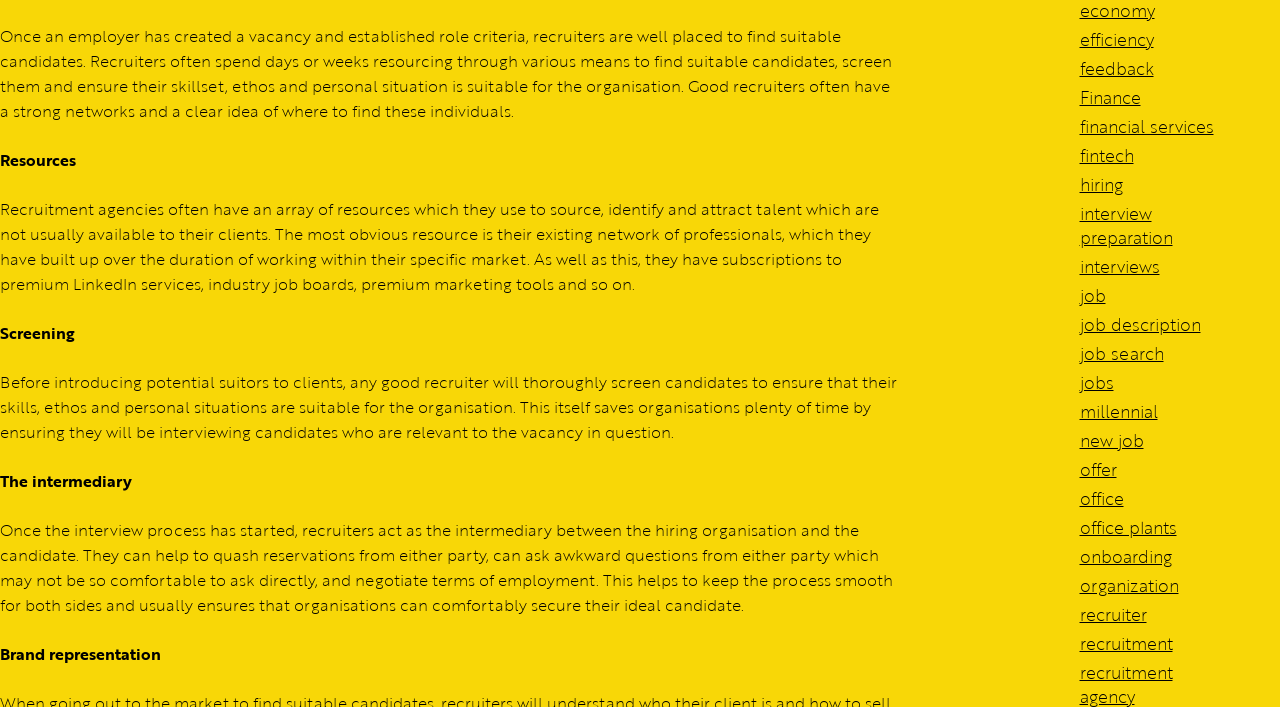What is one of the resources recruiters use to attract talent? Refer to the image and provide a one-word or short phrase answer.

Existing network